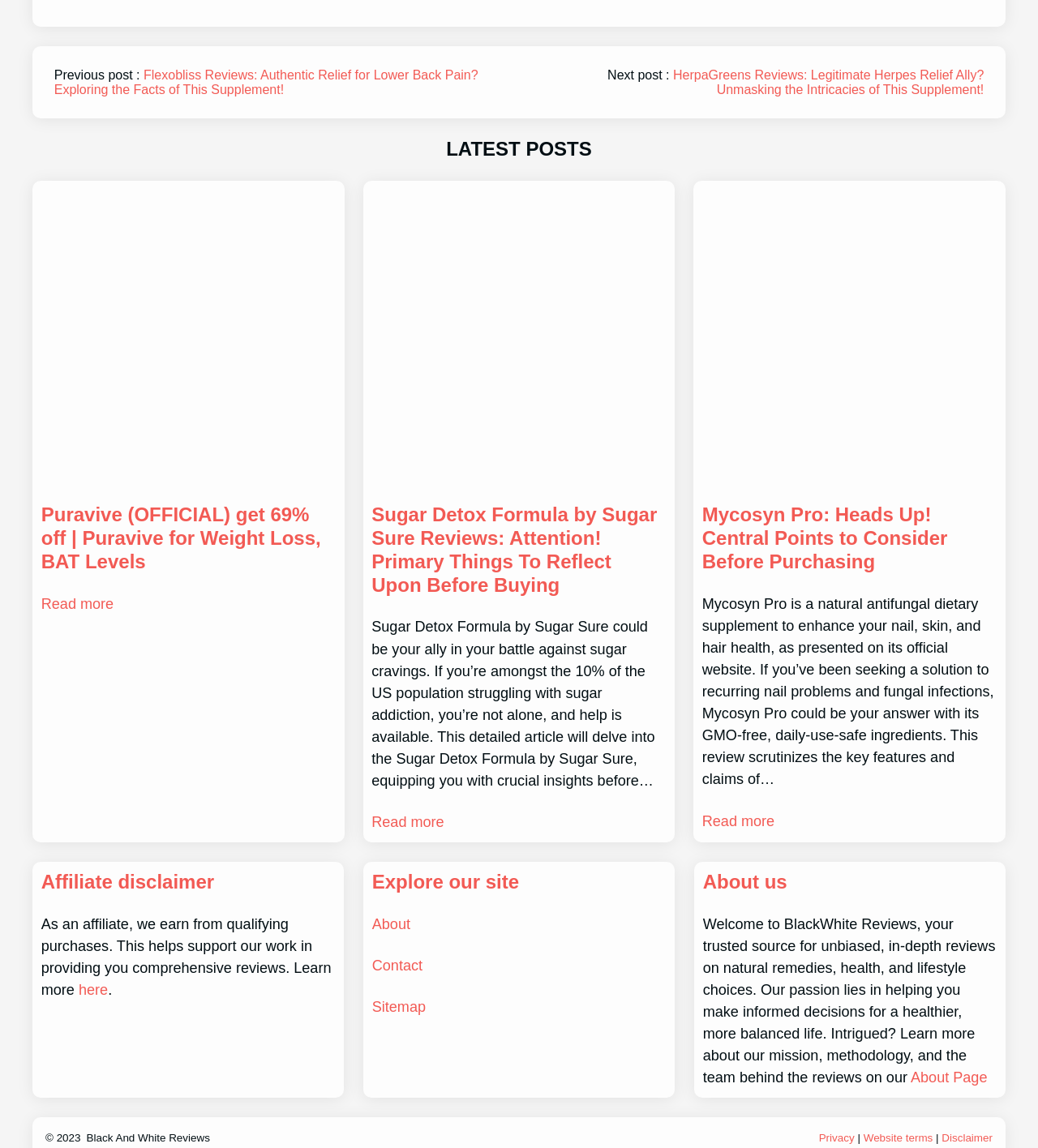Please identify the bounding box coordinates of the element that needs to be clicked to perform the following instruction: "Explore Mycosyn Pro review".

[0.676, 0.706, 0.746, 0.725]